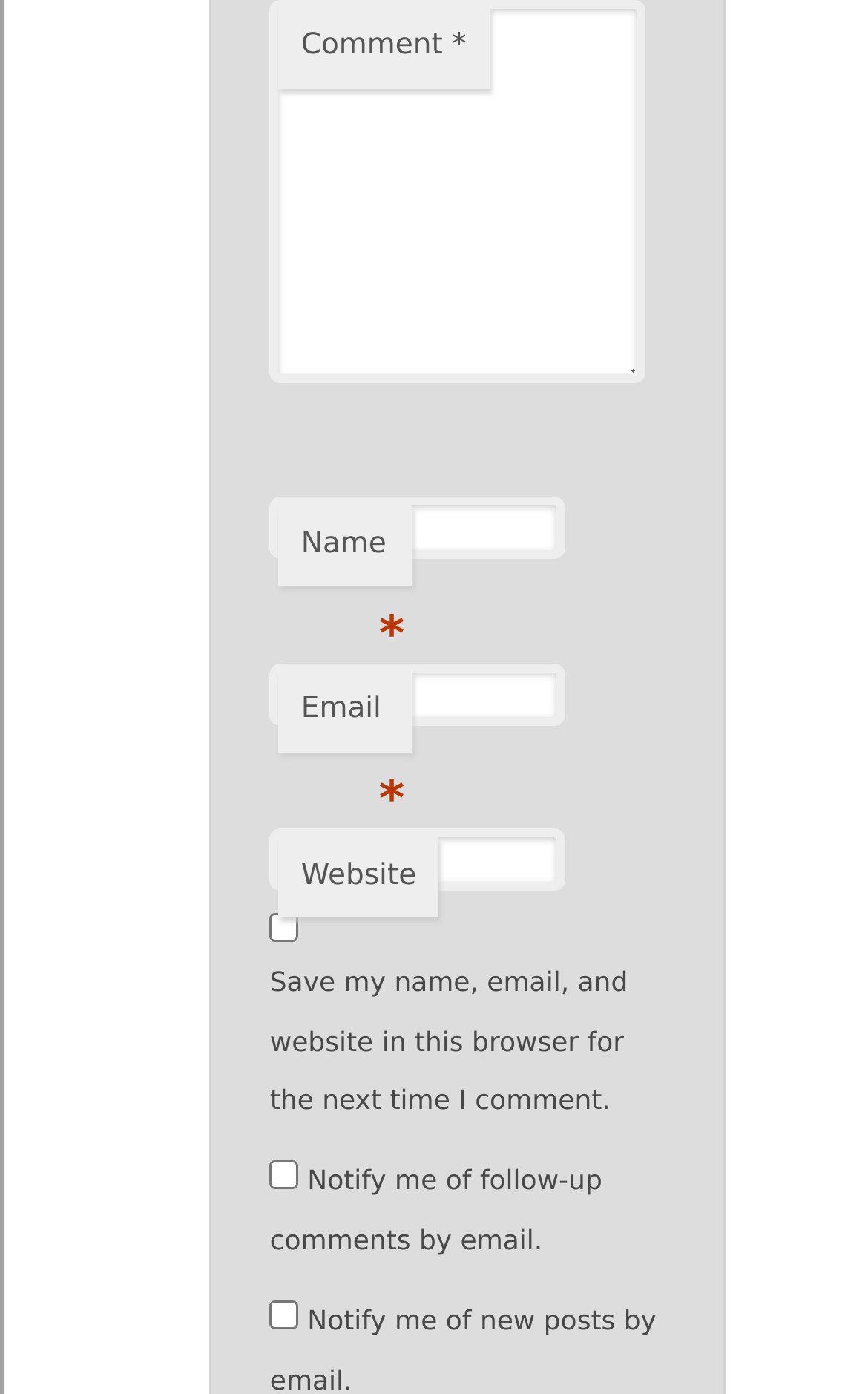Identify the bounding box for the element characterized by the following description: "parent_node: Website name="url"".

[0.311, 0.595, 0.652, 0.639]